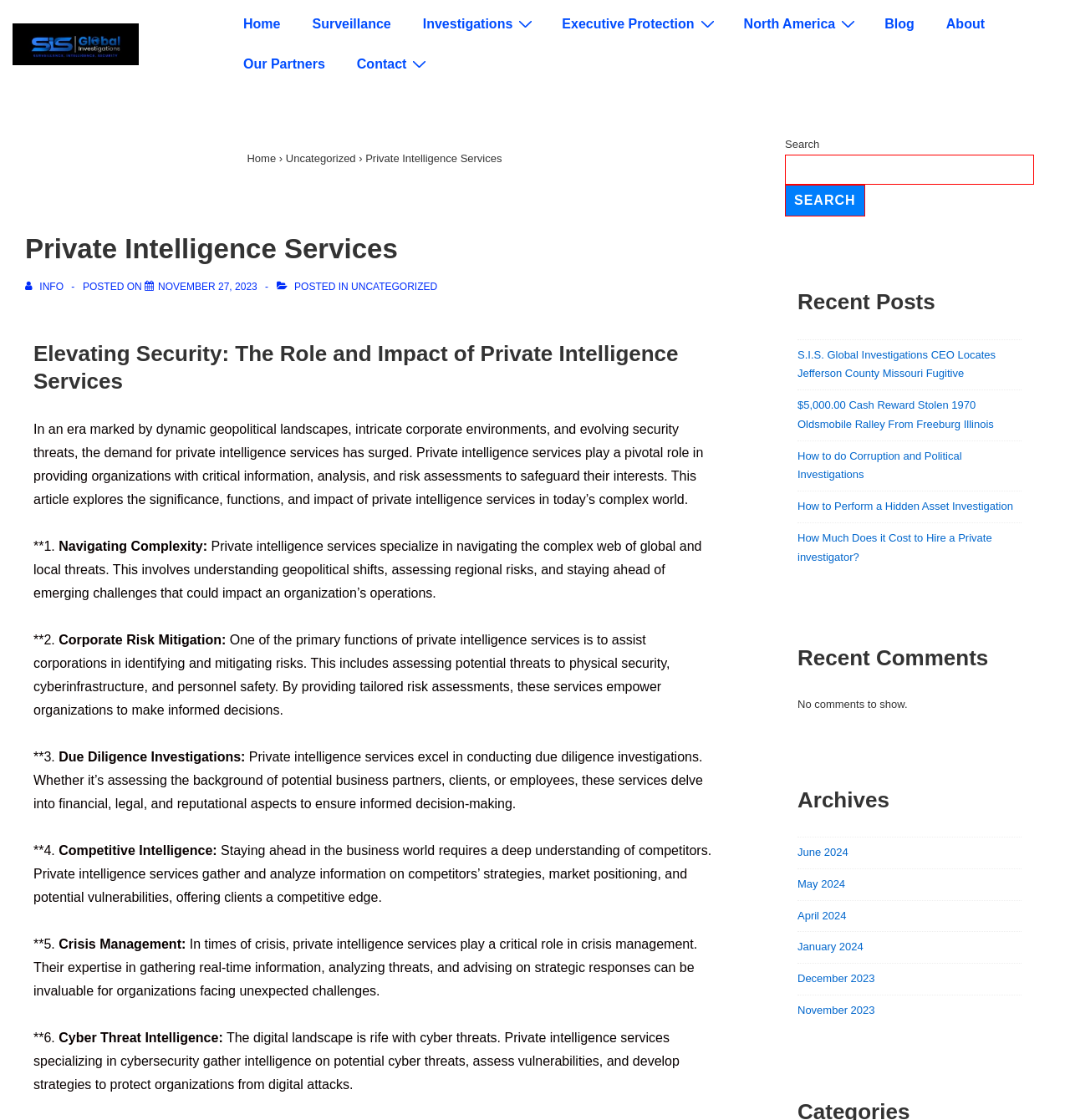What is the search box located?
Look at the image and provide a short answer using one word or a phrase.

Top right corner